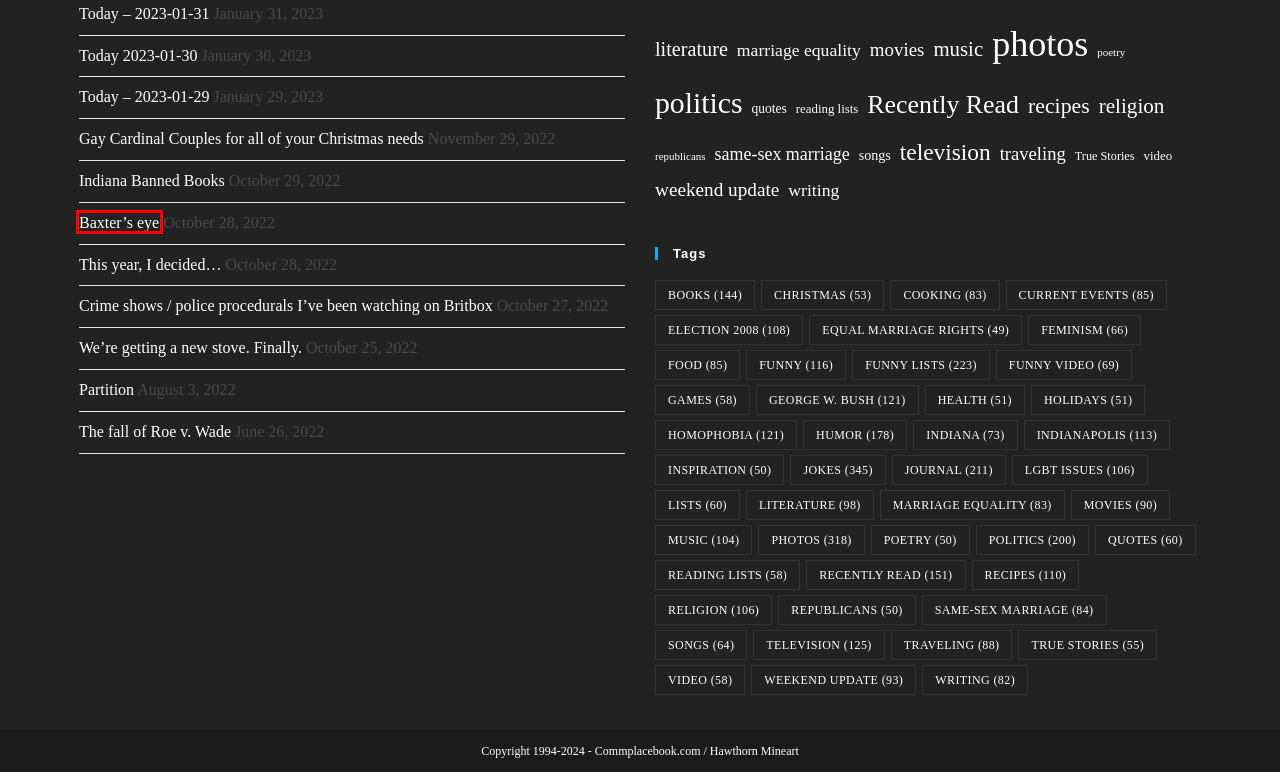A screenshot of a webpage is given, featuring a red bounding box around a UI element. Please choose the webpage description that best aligns with the new webpage after clicking the element in the bounding box. These are the descriptions:
A. recipes – commonplacebook.com
B. photos – commonplacebook.com
C. Baxter’s eye – commonplacebook.com
D. reading lists – commonplacebook.com
E. The fall of Roe v. Wade – commonplacebook.com
F. television – commonplacebook.com
G. Partition – commonplacebook.com
H. marriage equality – commonplacebook.com

C